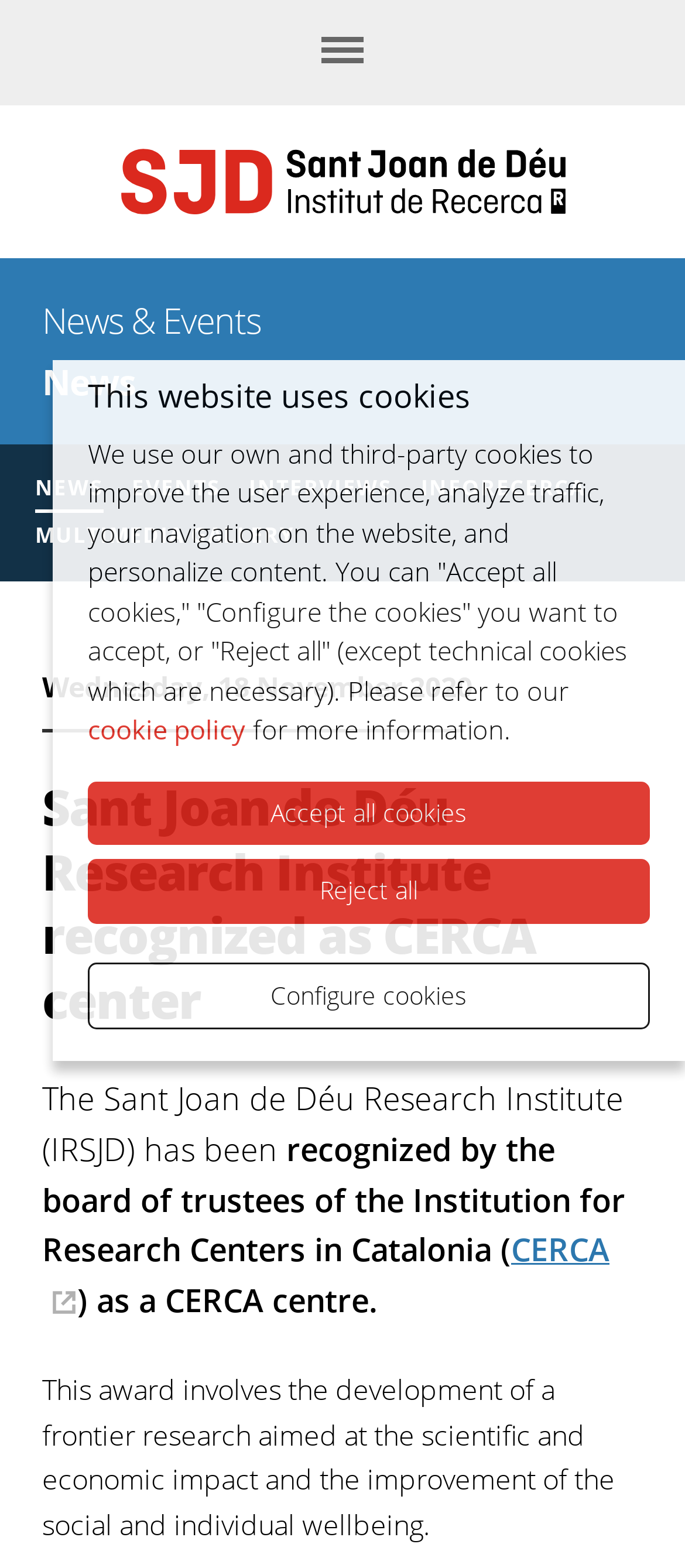Please specify the bounding box coordinates of the clickable region necessary for completing the following instruction: "Open the menu". The coordinates must consist of four float numbers between 0 and 1, i.e., [left, top, right, bottom].

[0.469, 0.02, 0.531, 0.047]